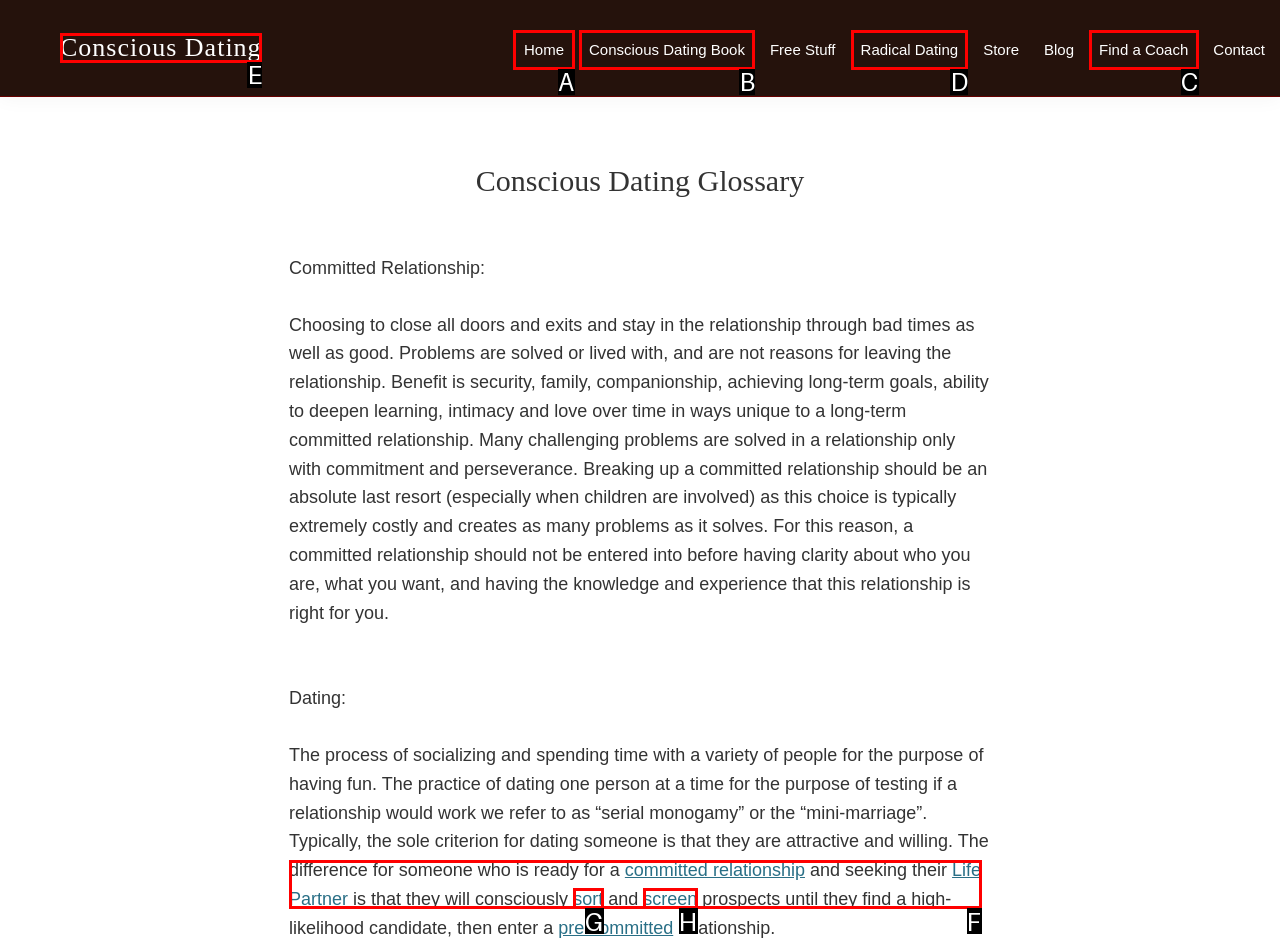Figure out which option to click to perform the following task: Click on the 'Radical Dating' link
Provide the letter of the correct option in your response.

D